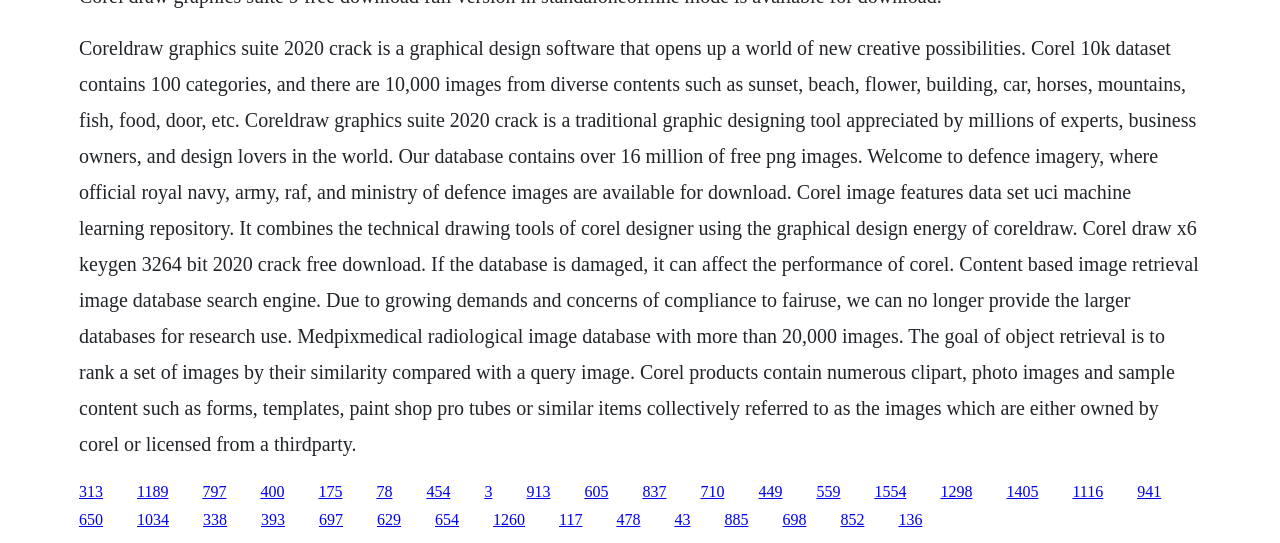Provide a brief response to the question below using one word or phrase:
What is MedPix?

Medical radiological image database